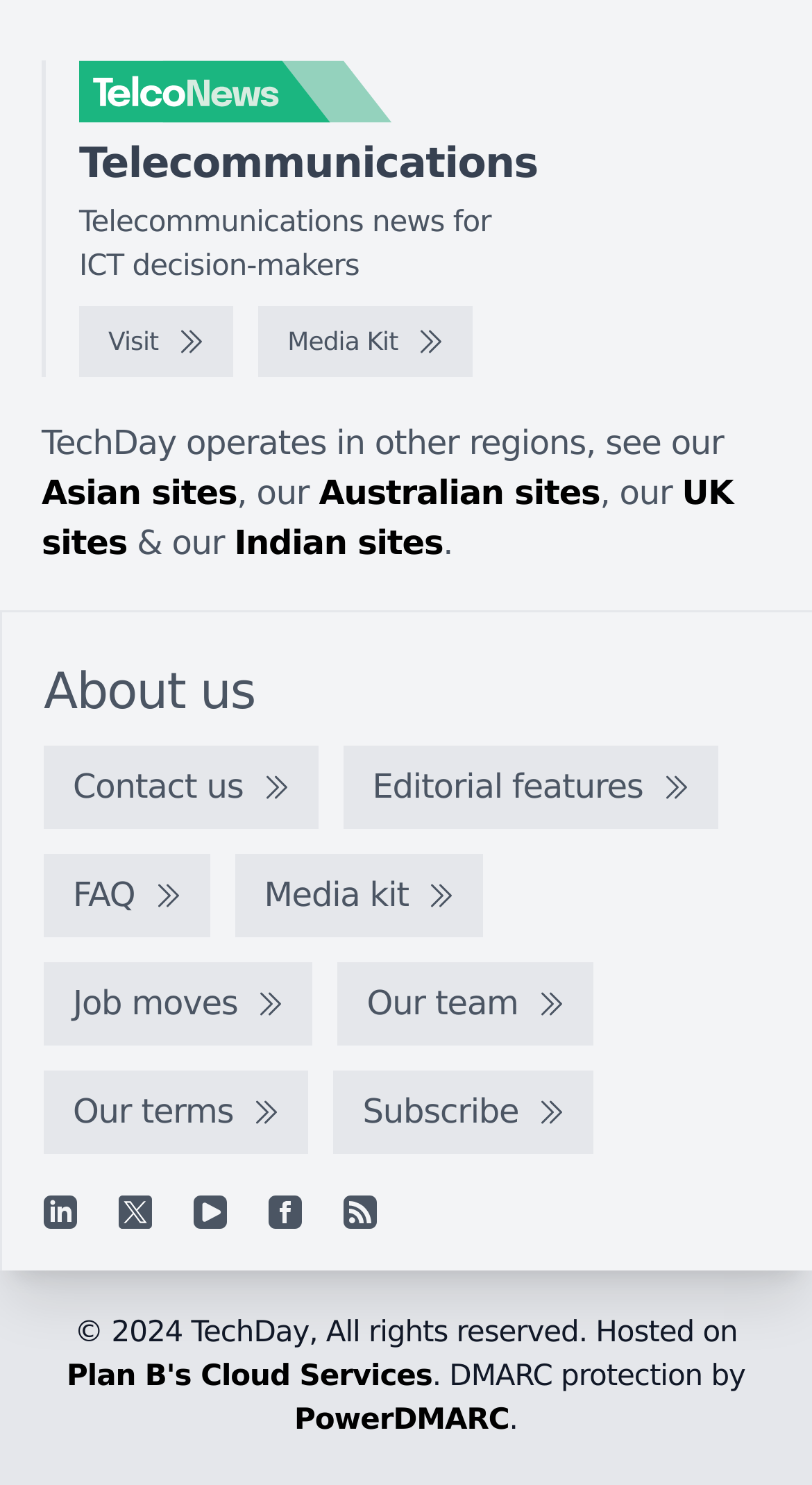Please respond to the question using a single word or phrase:
How many social media links are available at the bottom of the webpage?

5